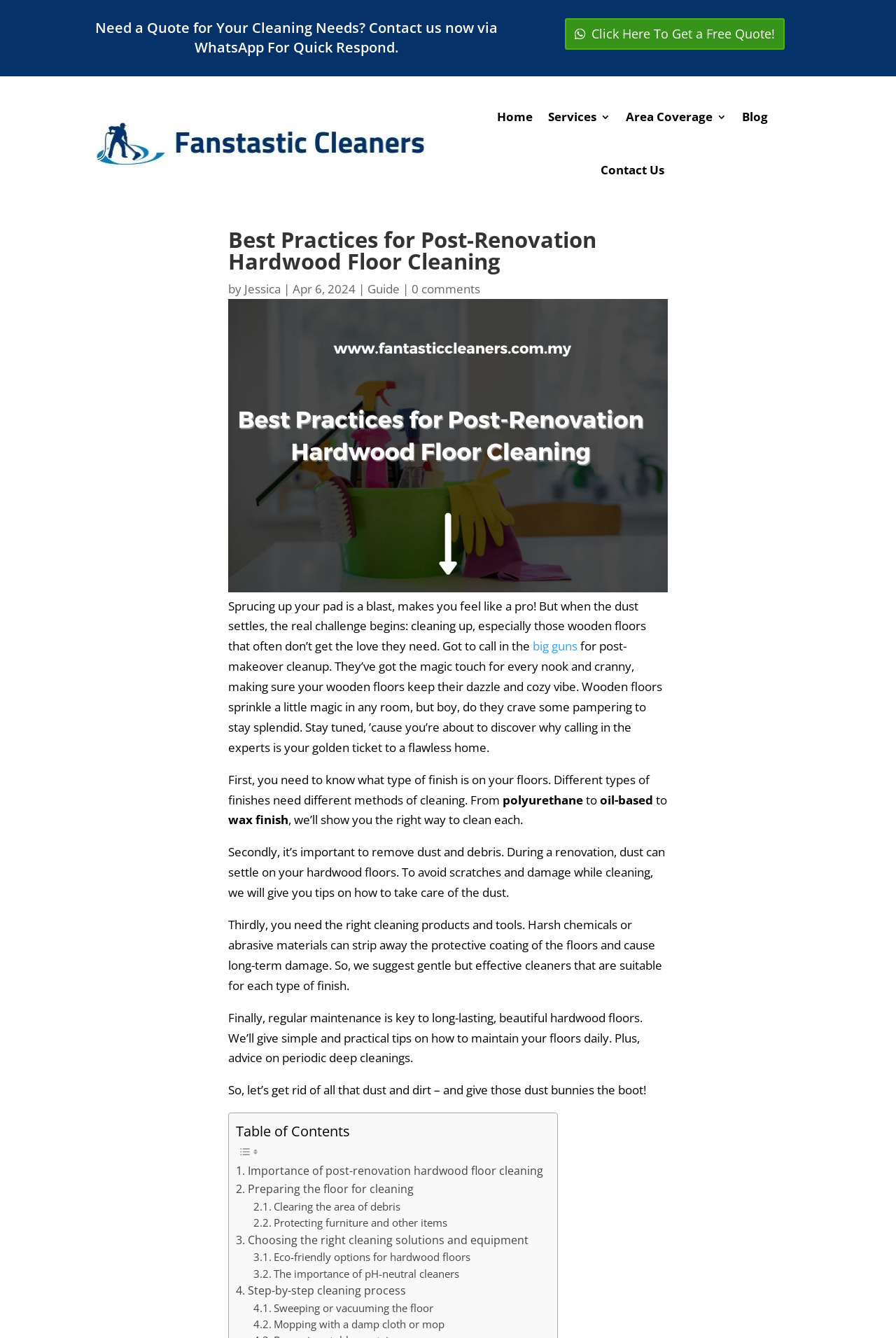Locate the bounding box coordinates of the clickable area needed to fulfill the instruction: "Read the blog".

[0.828, 0.067, 0.857, 0.107]